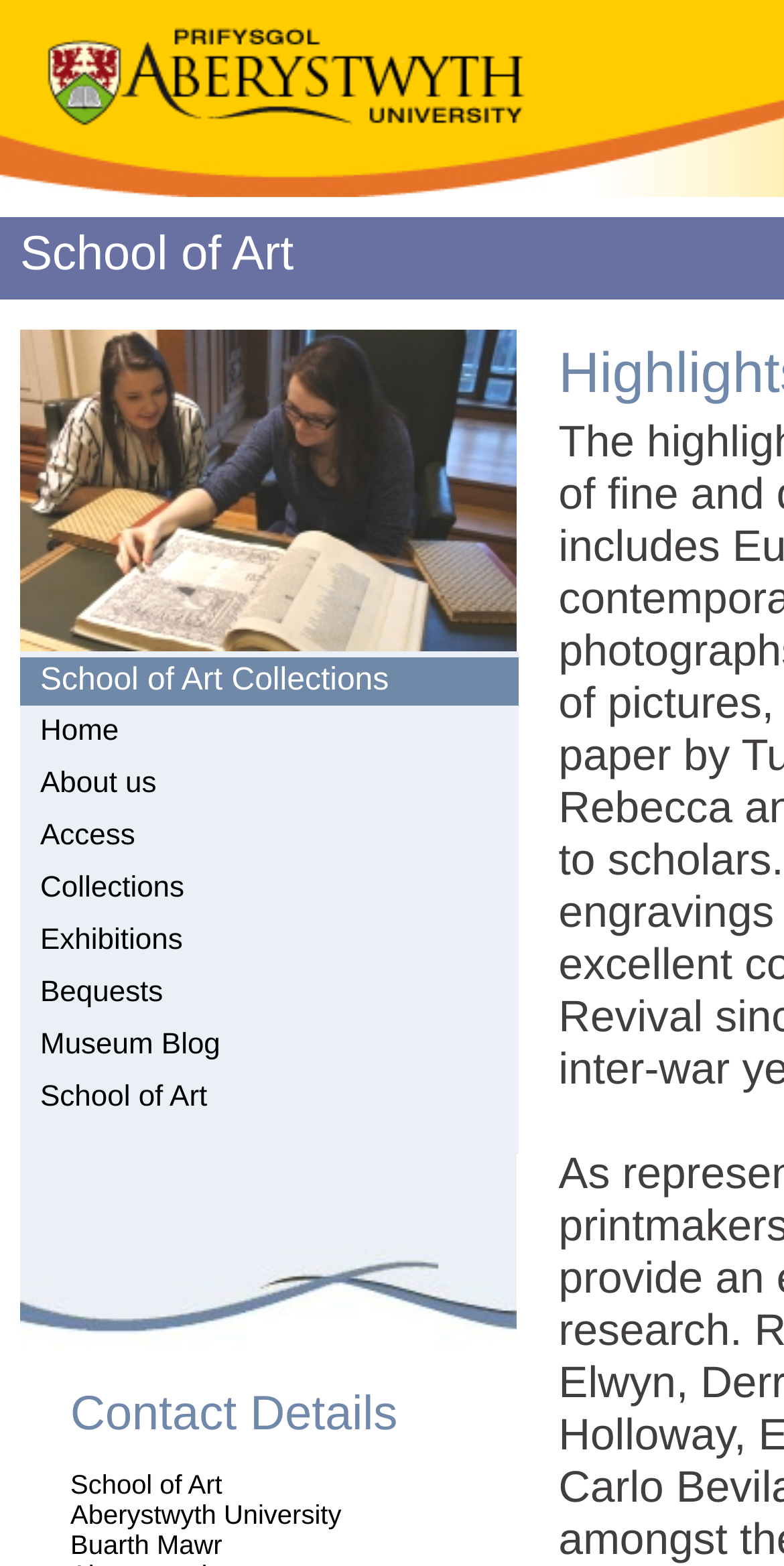What is the name of the university?
Using the image, answer in one word or phrase.

Aberystwyth University